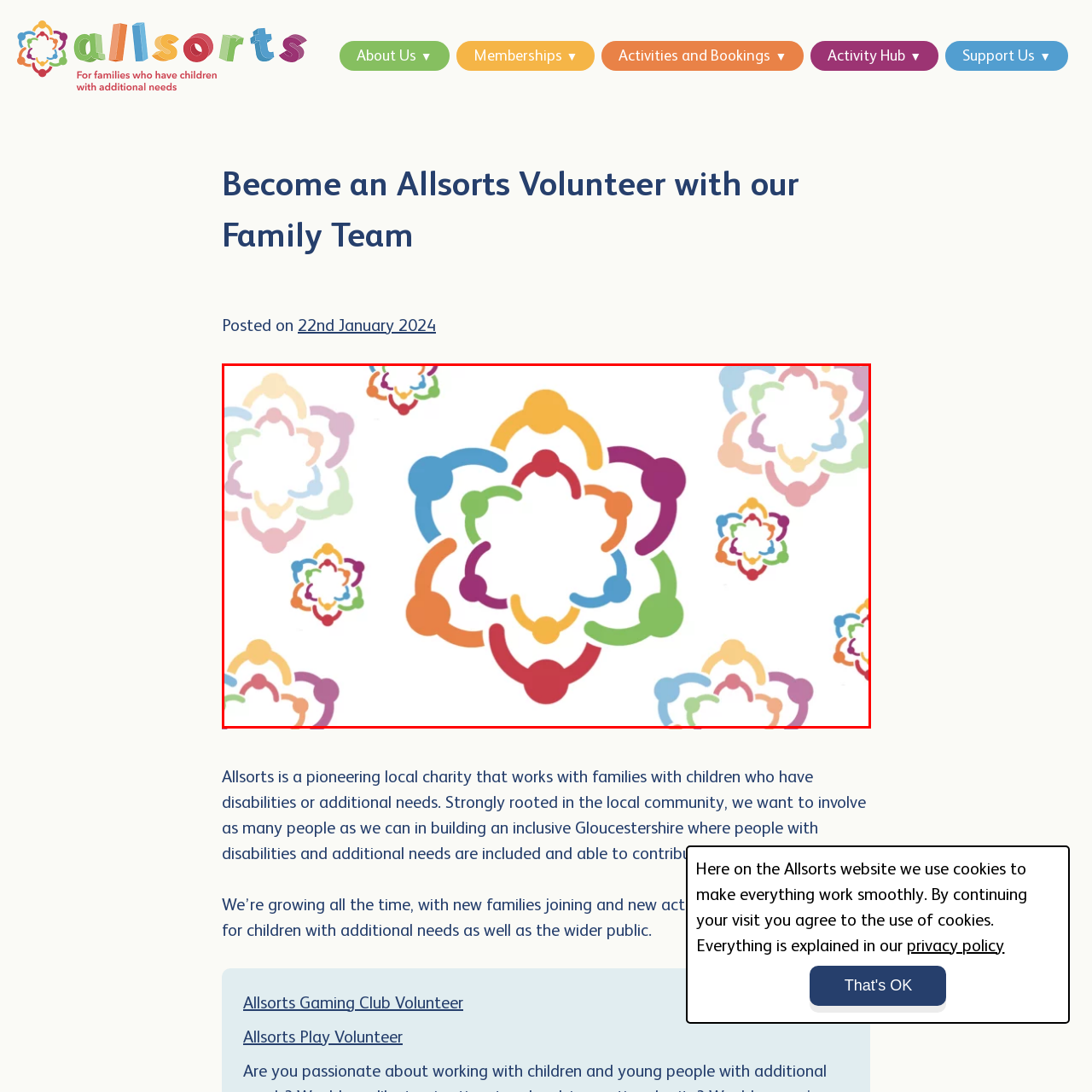Give a detailed narrative of the image enclosed by the red box.

The image features an intricate and vibrant design symbolizing community and inclusivity. At the center, a floral pattern is created by interlocking figures of various colors, such as blue, orange, green, purple, and pink, all portraying an abstract representation of people holding hands. Surrounding the central motif are smaller versions of the same design in softer hues, reinforcing the theme of unity and support. This visual conveys a sense of teamwork and collaboration, embodying the spirit of togetherness that aligns with the mission of Allsorts, a charity dedicated to supporting families with children who have disabilities or additional needs. The overall design is both engaging and welcoming, capturing the essence of creating an inclusive environment.